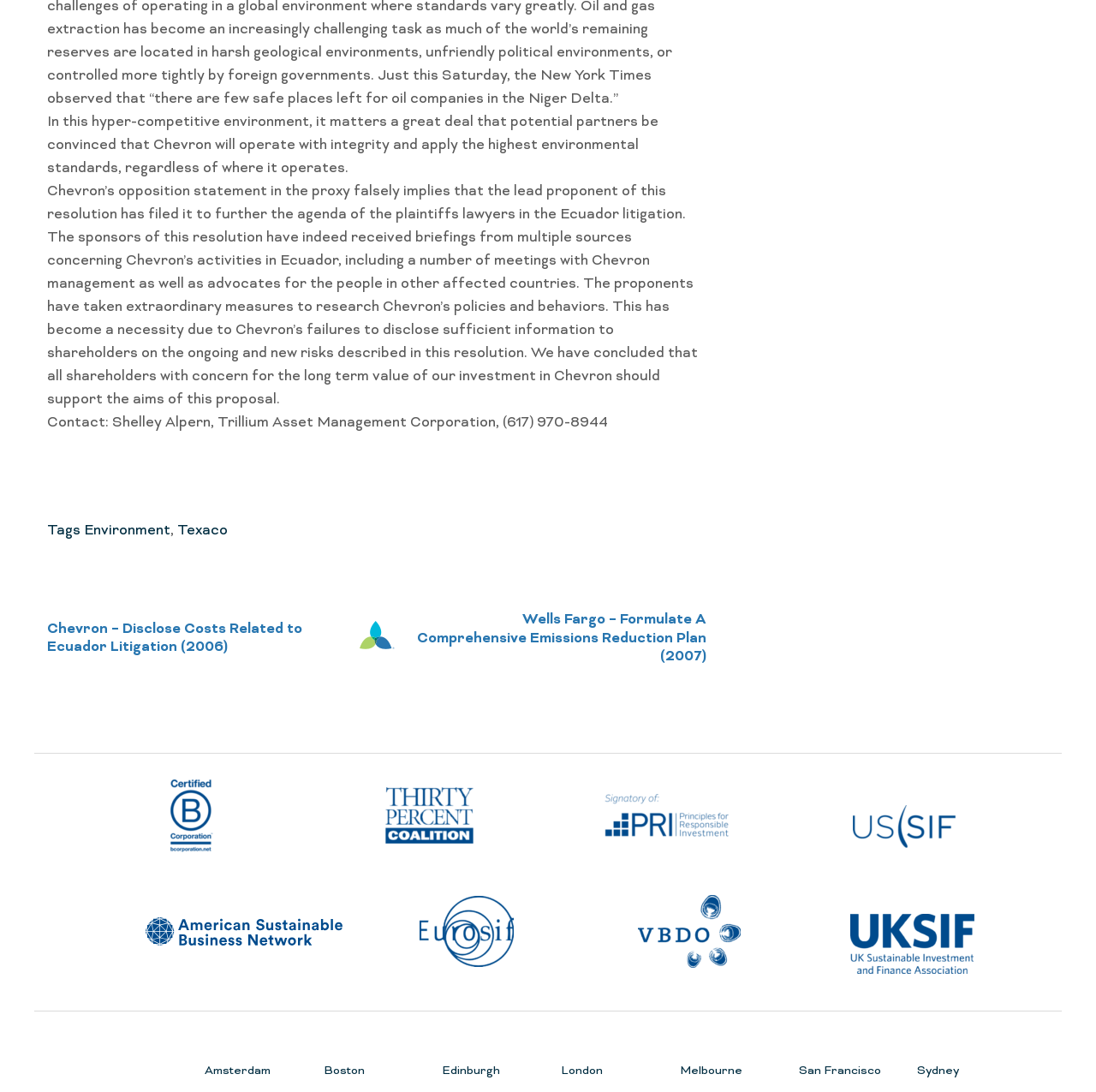How many images are there at the bottom of the page?
With the help of the image, please provide a detailed response to the question.

There are 7 images at the bottom of the page, which can be inferred from the image elements with IDs 809 to 816, which are located at the bottom of the page and display various logos.